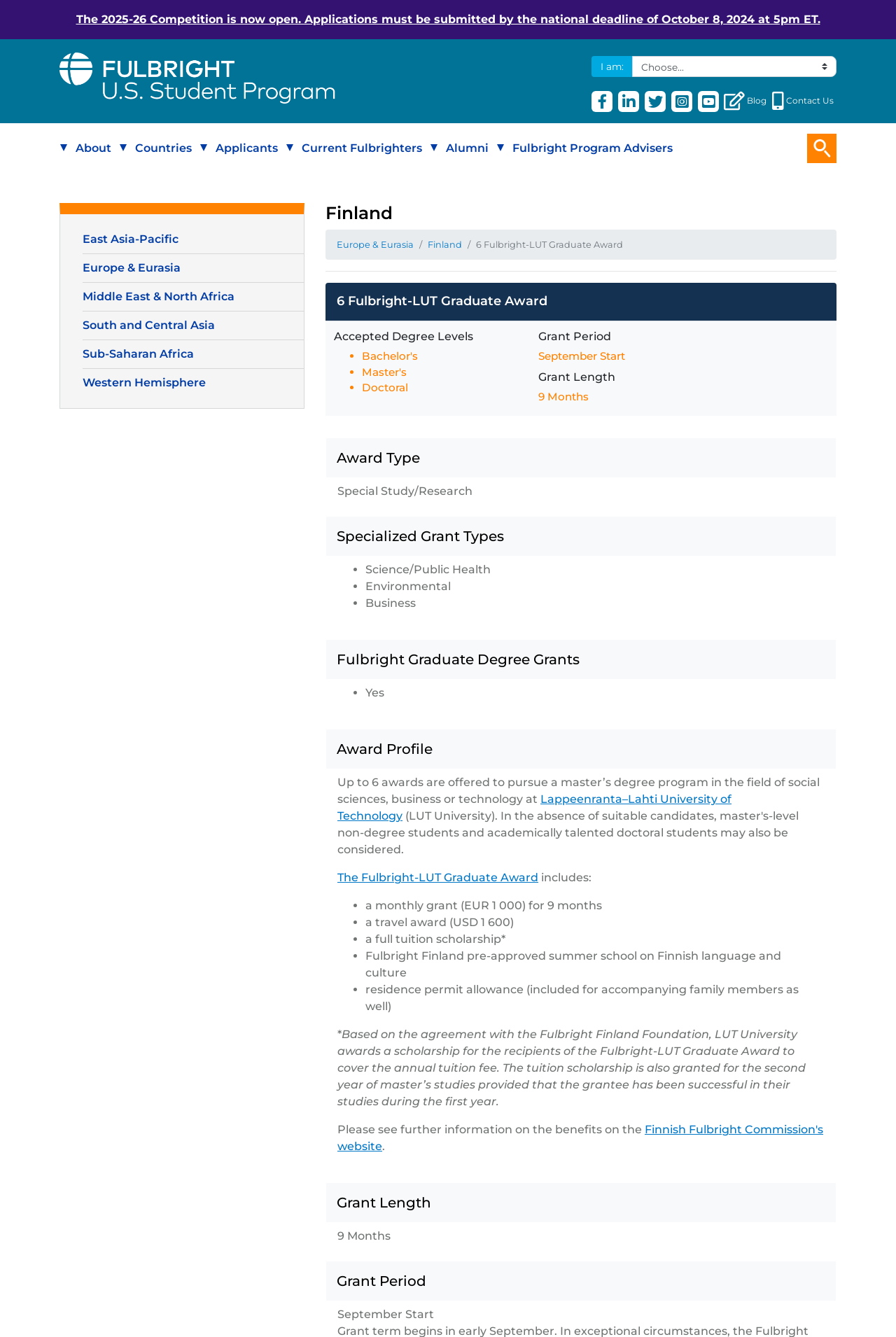What is the name of the university offering the Fulbright-LUT Graduate Award?
Answer with a single word or short phrase according to what you see in the image.

Lappeenranta–Lahti University of Technology